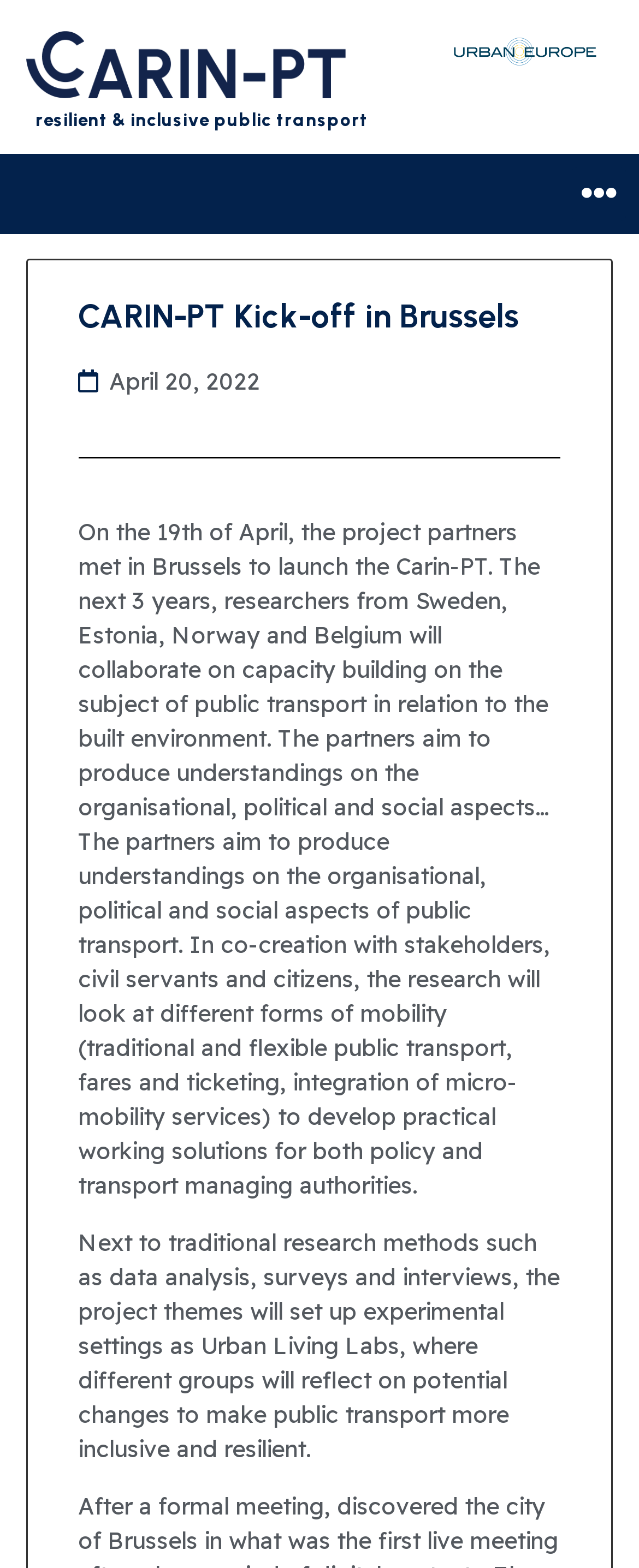What is the goal of the project partners? Based on the screenshot, please respond with a single word or phrase.

Produce understandings